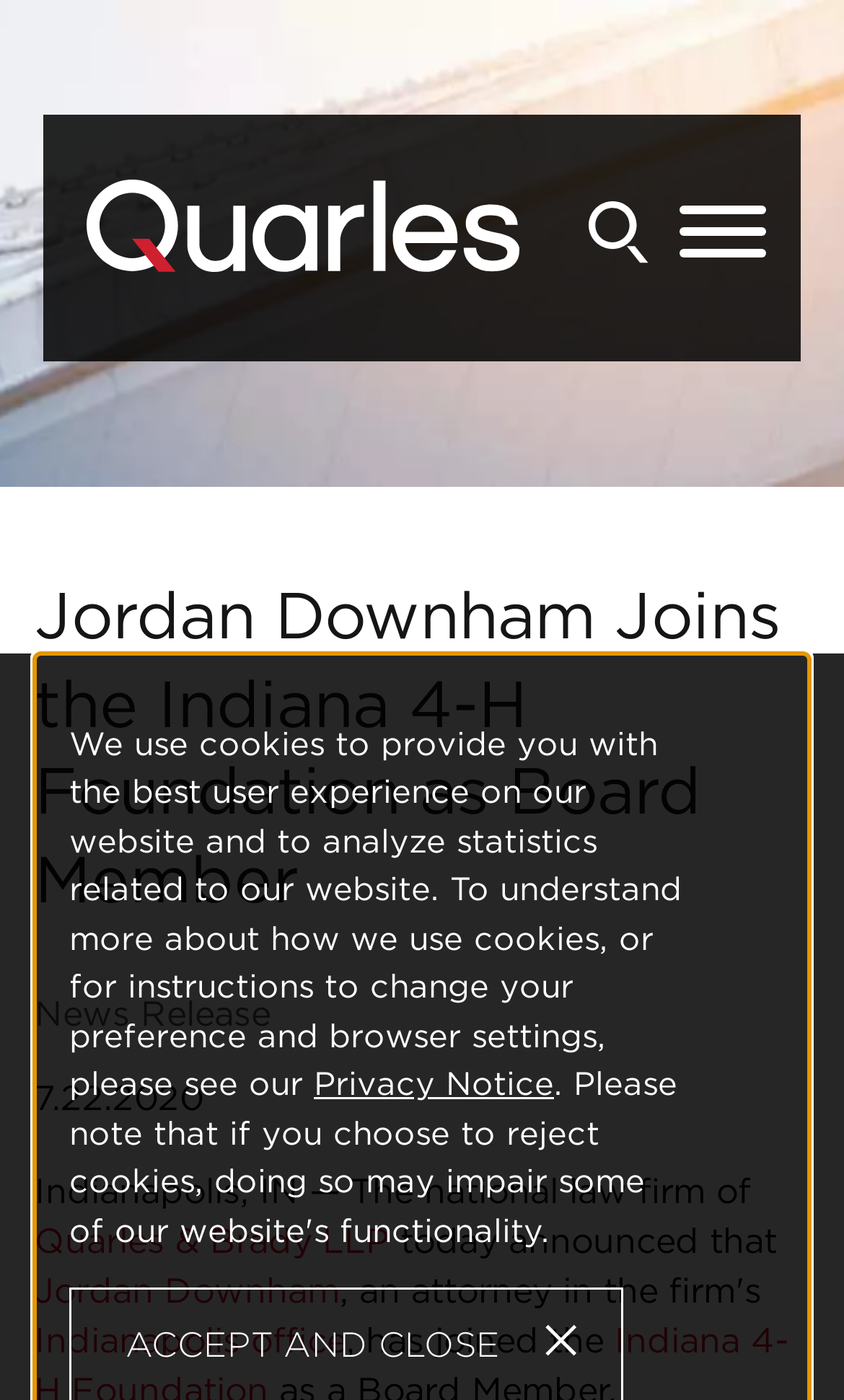Who joined the Indiana 4-H Foundation as Board Member?
Please answer the question with a detailed and comprehensive explanation.

I found the answer by looking at the link with the text 'Jordan Downham' which is located in the main content of the webpage, suggesting that Jordan Downham is the person who joined the Indiana 4-H Foundation as Board Member.